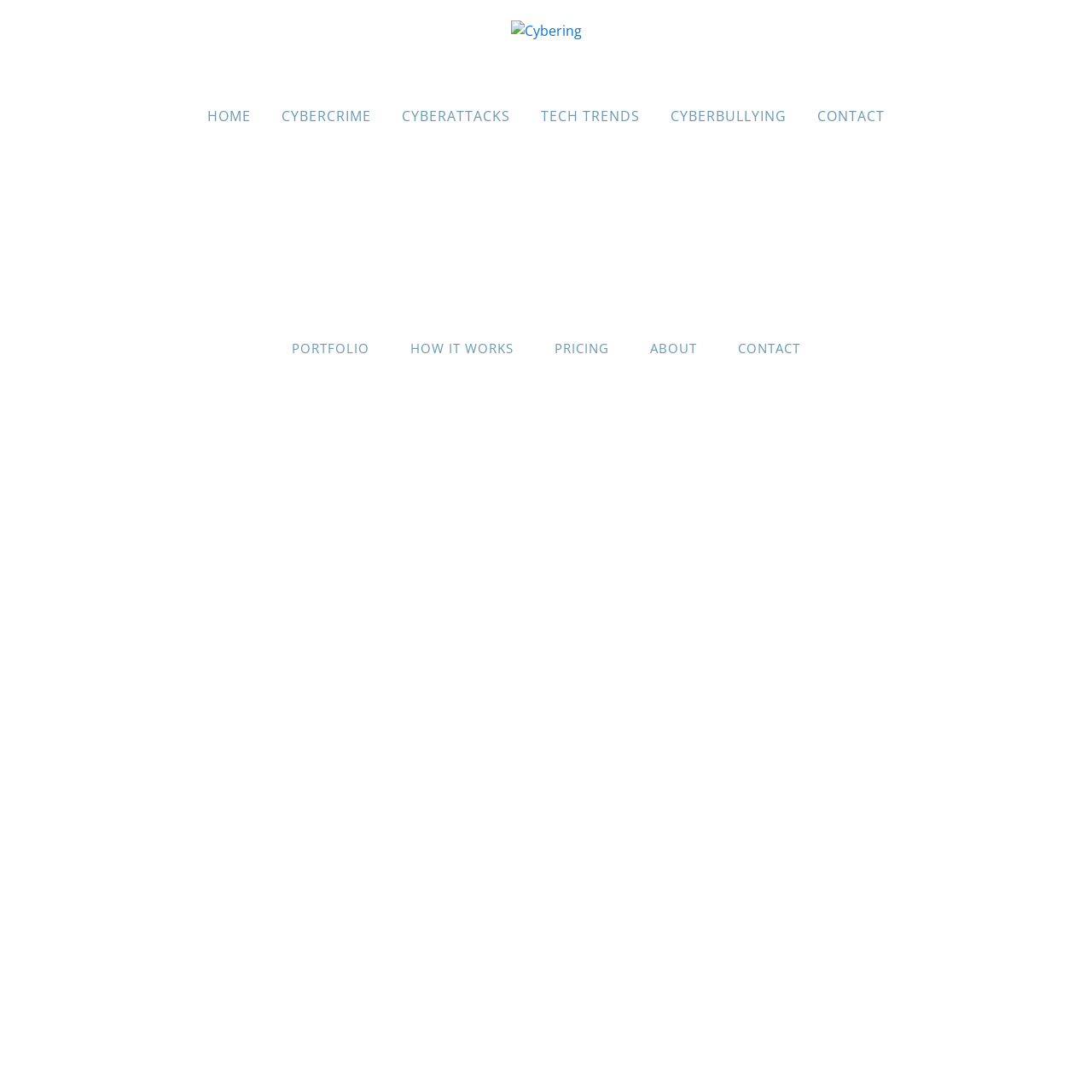Please locate the bounding box coordinates of the element that should be clicked to achieve the given instruction: "contact us".

[0.734, 0.088, 0.824, 0.126]